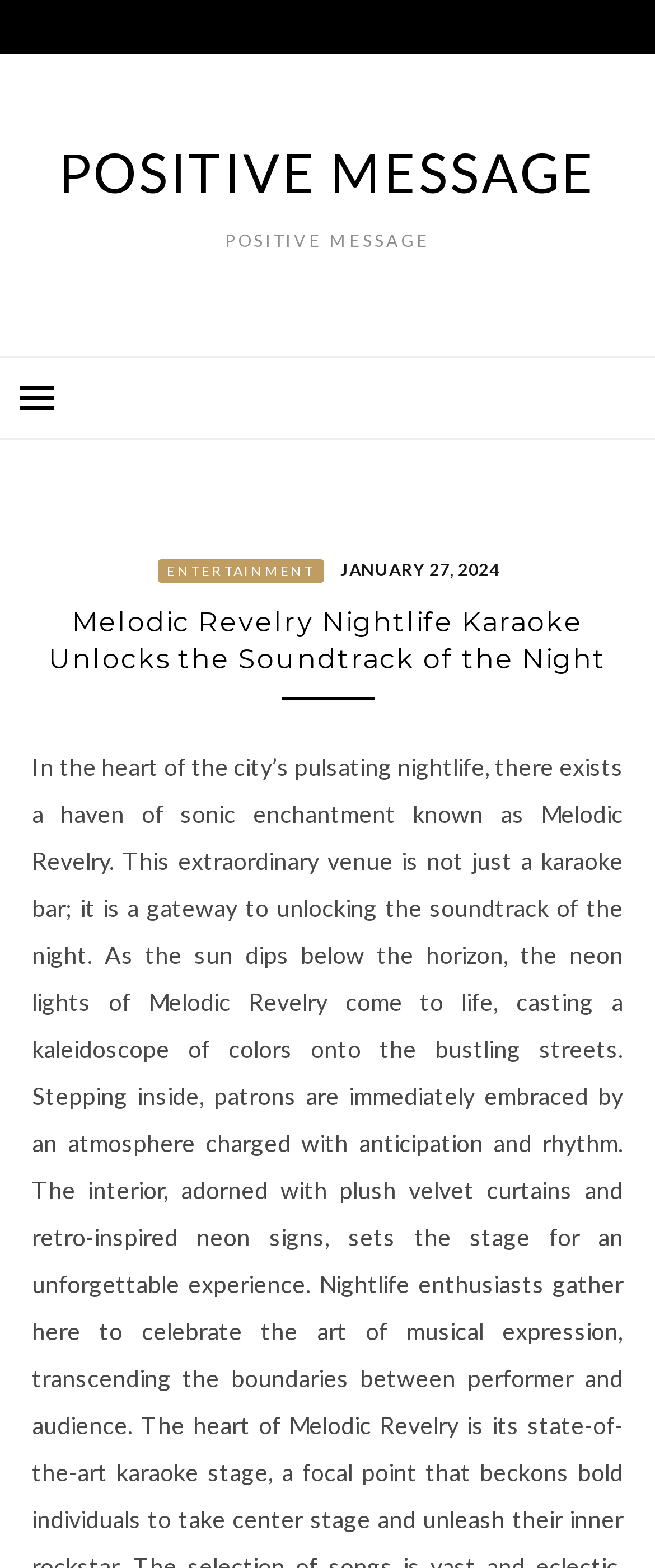Write an exhaustive caption that covers the webpage's main aspects.

The webpage is about Melodic Revelry Nightlife Karaoke, with a prominent heading "POSITIVE MESSAGE" at the top, which is also a link. Below this heading, there is a button that controls the primary menu, positioned at the top-left corner of the page. 

The primary menu is a header section that spans across the top of the page, containing three links: "ENTERTAINMENT" on the left, "JANUARY 27, 2024" in the middle, and another link with the same text as the heading "Melodic Revelry Nightlife Karaoke Unlocks the Soundtrack of the Night" on the right. The date "JANUARY 27, 2024" is also marked as a time element.